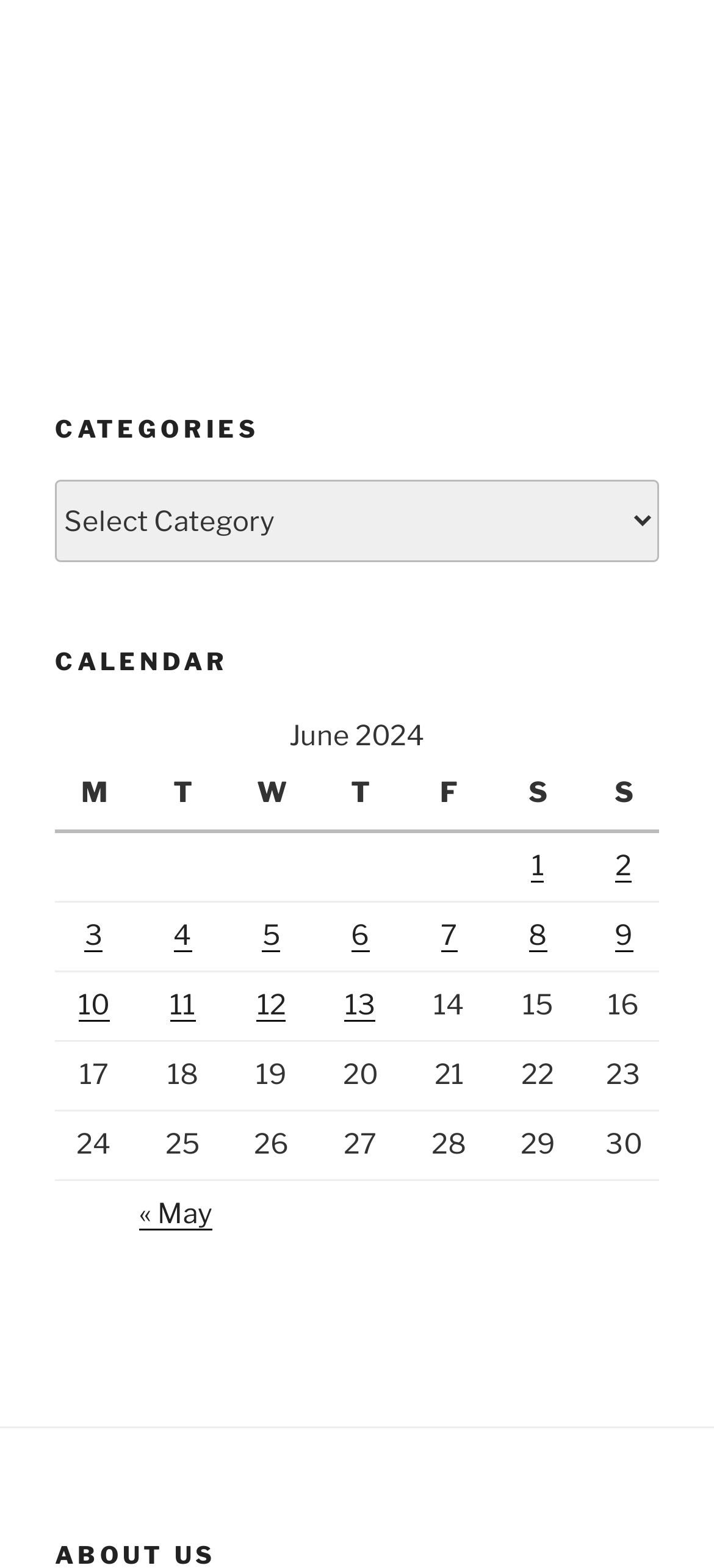How many days are displayed in the calendar?
Based on the visual information, provide a detailed and comprehensive answer.

The number of days displayed in the calendar can be determined by counting the number of grid cells in the table. There are 30 grid cells, each representing a day of the month, from June 1 to June 30.